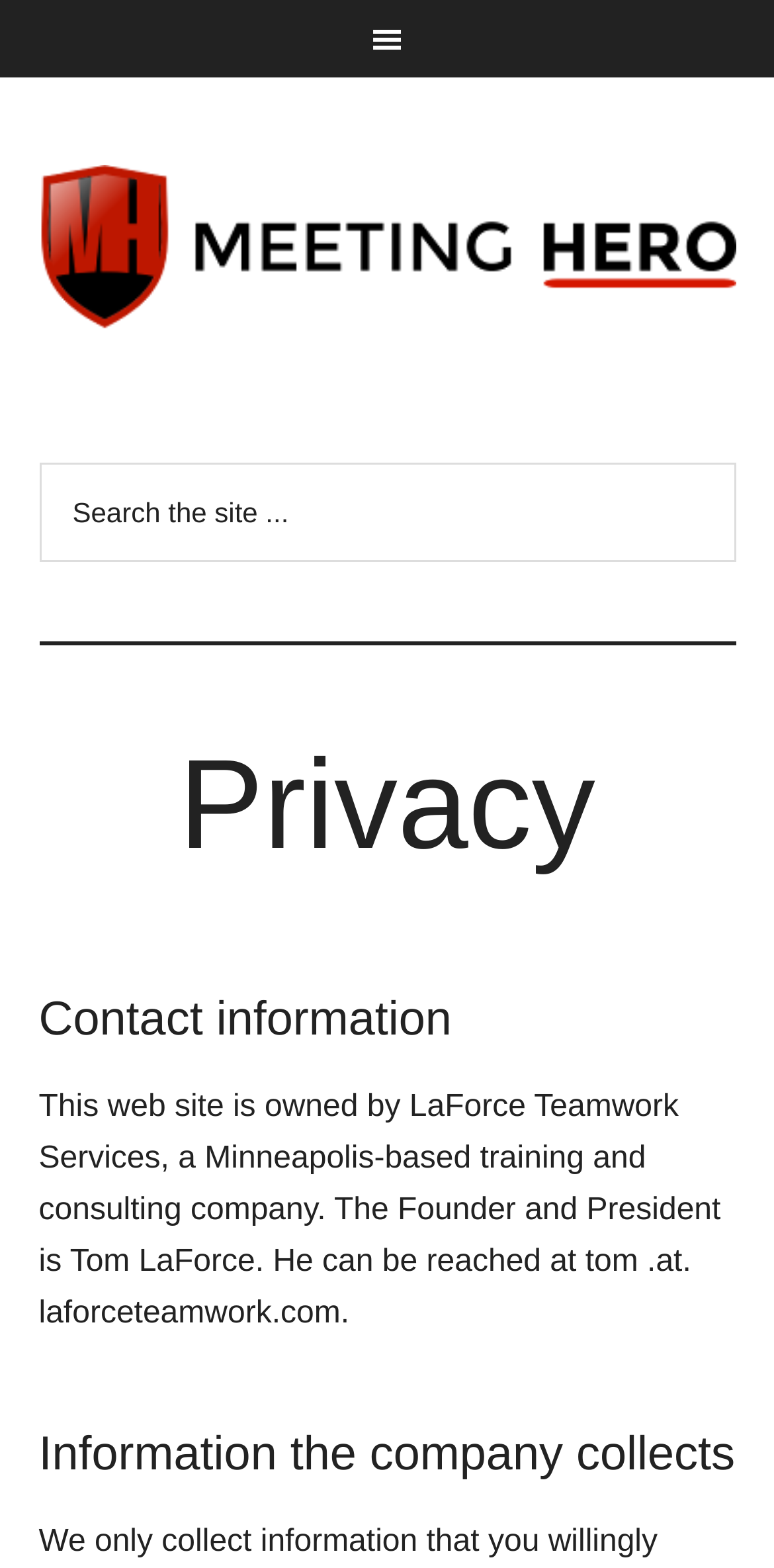Answer the question below with a single word or a brief phrase: 
Who is the founder of LaForce Teamwork Services?

Tom LaForce